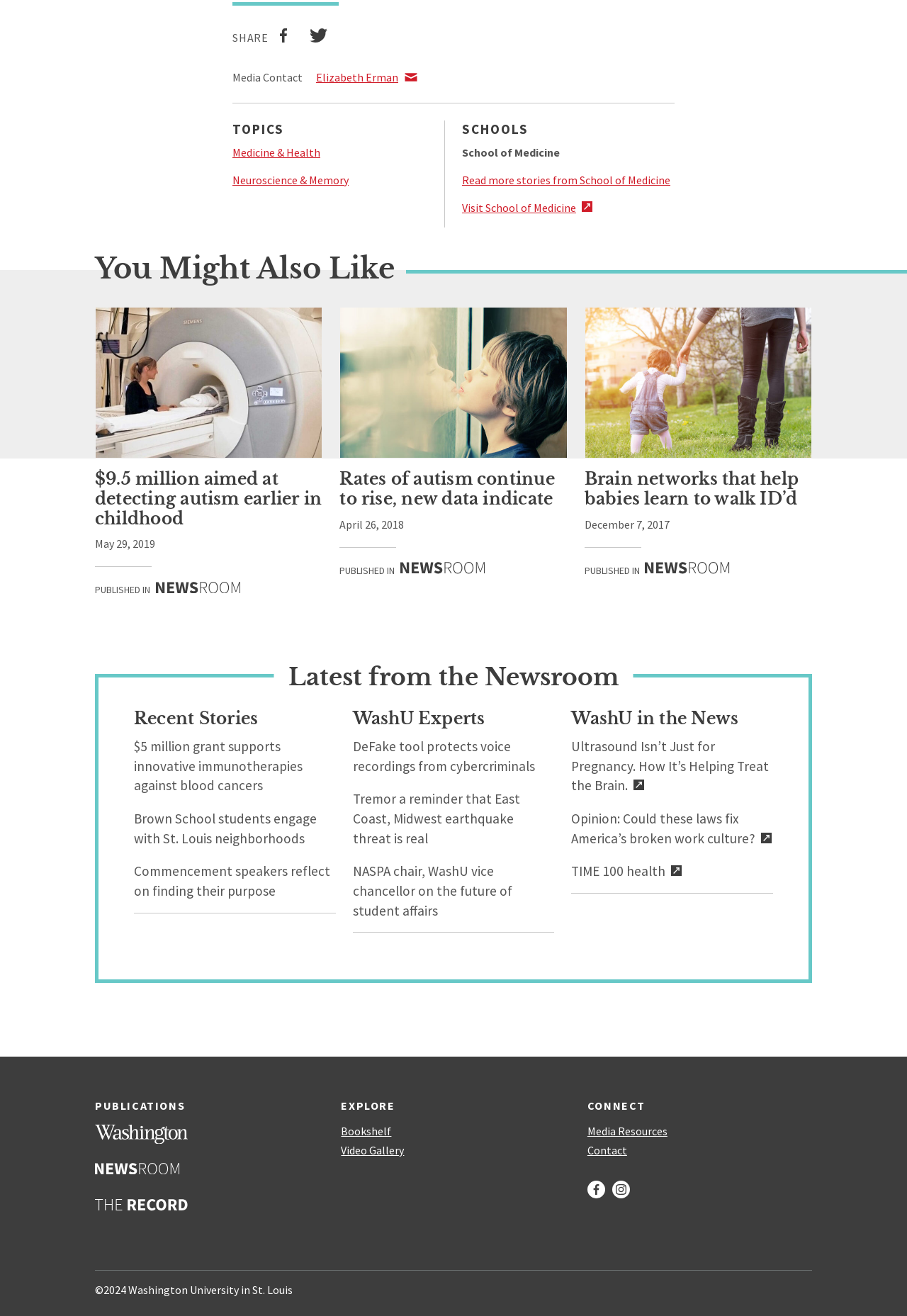Please provide the bounding box coordinates for the element that needs to be clicked to perform the following instruction: "Read more stories from School of Medicine". The coordinates should be given as four float numbers between 0 and 1, i.e., [left, top, right, bottom].

[0.509, 0.131, 0.739, 0.142]